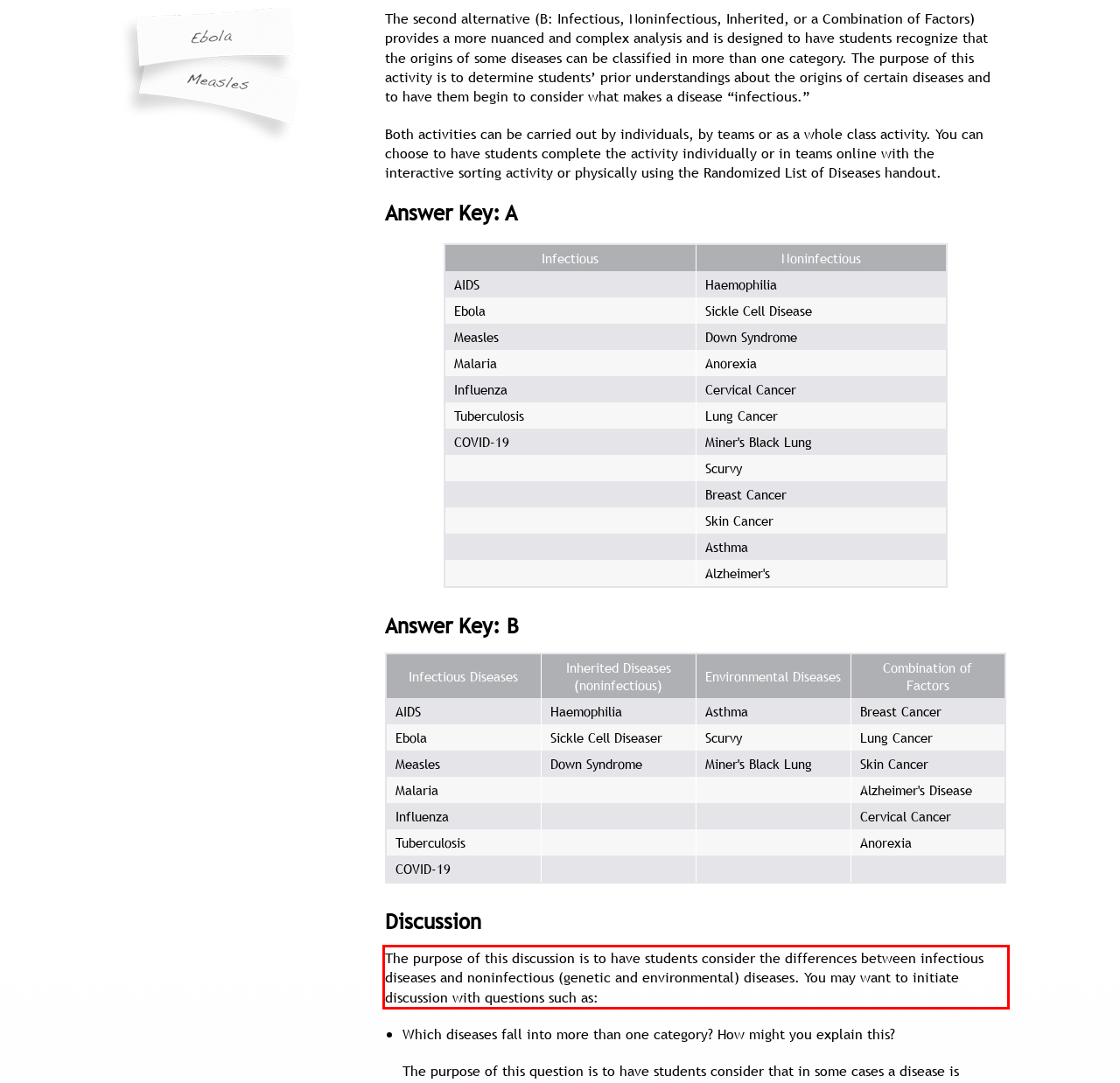Given a webpage screenshot with a red bounding box, perform OCR to read and deliver the text enclosed by the red bounding box.

The purpose of this discussion is to have students consider the differences between infectious diseases and noninfectious (genetic and environmental) diseases. You may want to initiate discussion with questions such as: